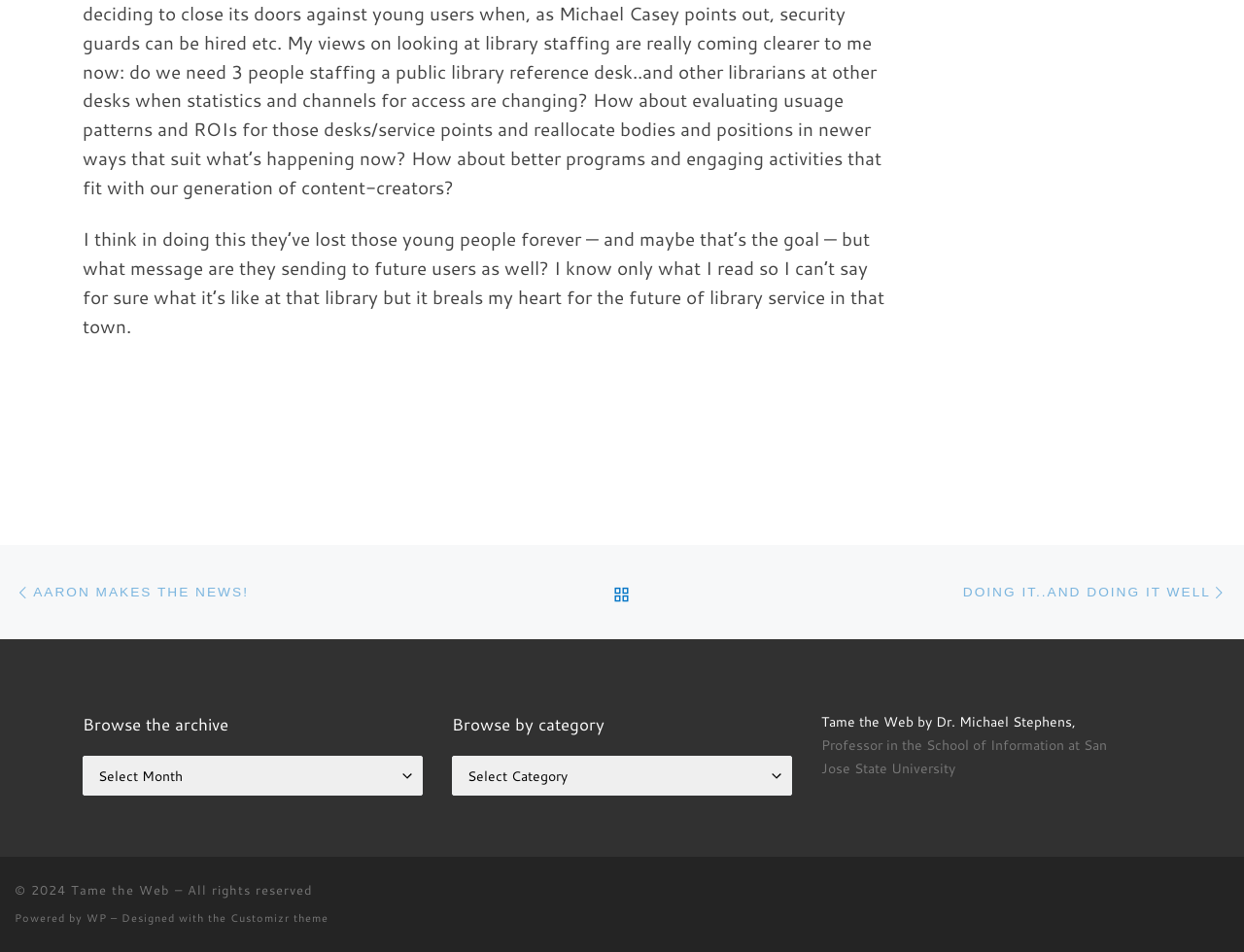From the image, can you give a detailed response to the question below:
What is the name of the theme used in the website?

The answer can be found by looking at the text 'Designed with the Customizr theme' which indicates that the theme used in the website is Customizr.